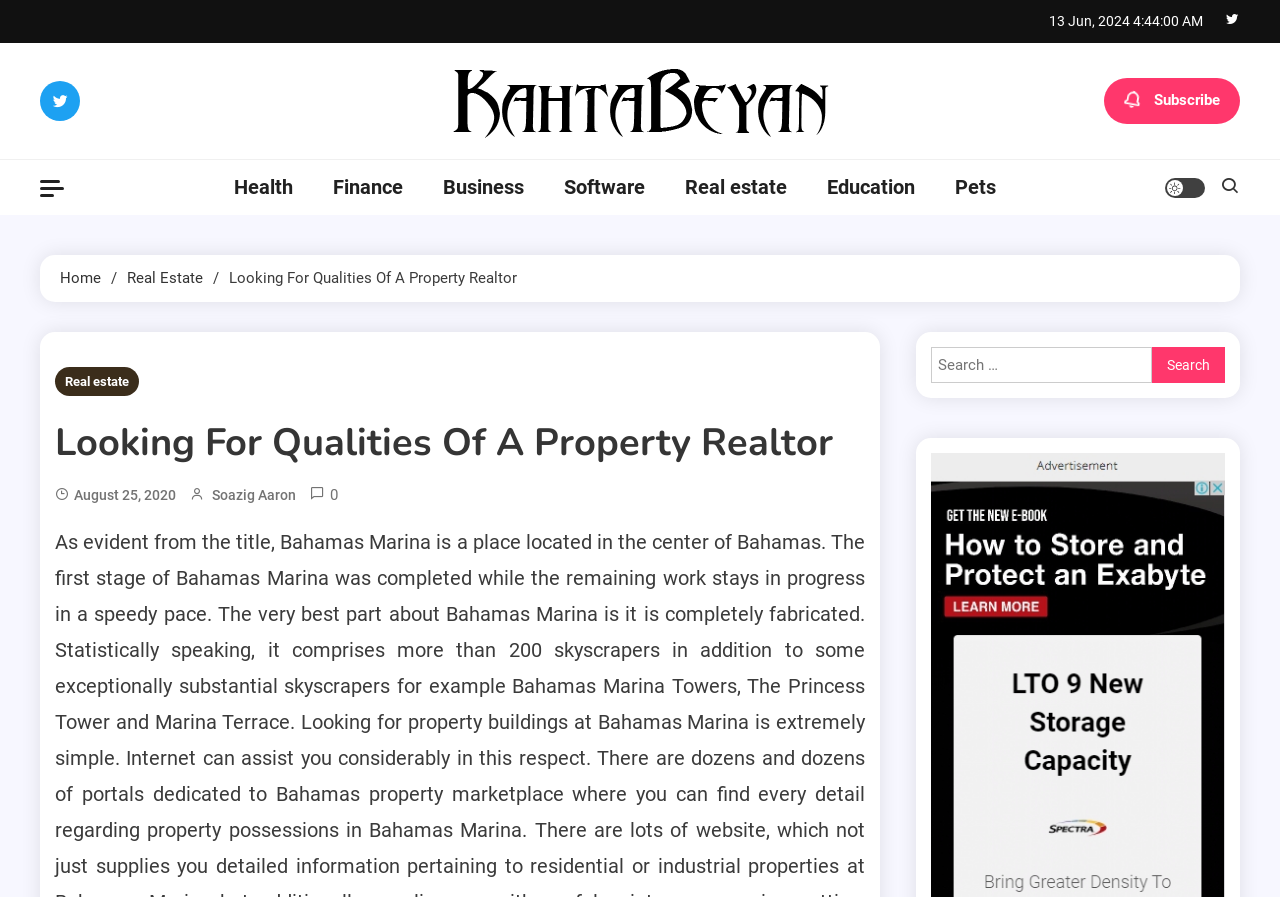What is the purpose of the button at the top-right corner?
Analyze the image and provide a thorough answer to the question.

I determined the purpose of the button at the top-right corner by examining the icon and the text next to it, which says ' Subscribe'.